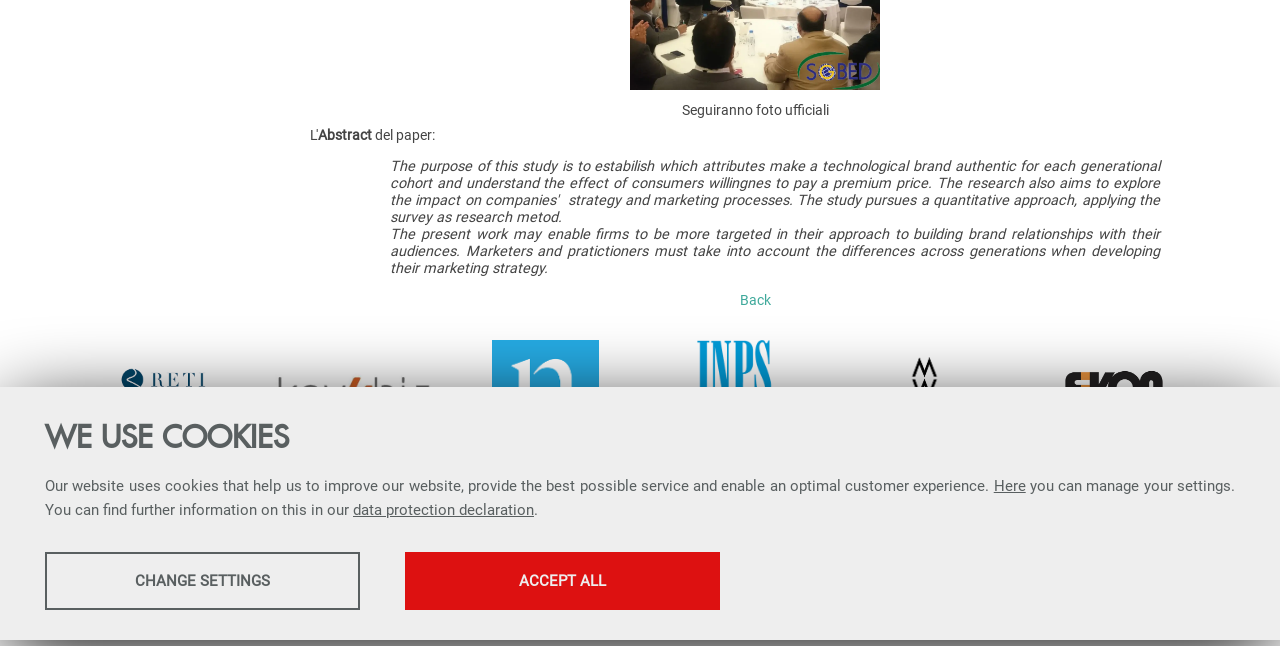Provide the bounding box coordinates for the UI element that is described by this text: "Eventi". The coordinates should be in the form of four float numbers between 0 and 1: [left, top, right, bottom].

[0.07, 0.829, 0.097, 0.852]